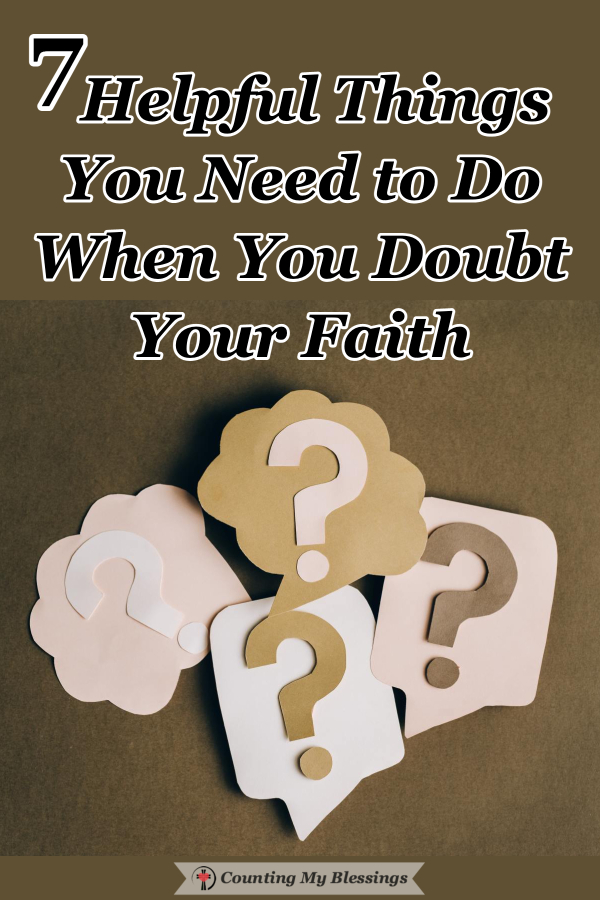Explain the image in a detailed way.

The image features a visually engaging graphic titled "7 Helpful Things You Need to Do When You Doubt Your Faith." Set against a warm, earthy background, the design incorporates playful, overlapping thought bubbles in various pastel colors—soft pinks and a gentle beige. Each bubble contains a prominently displayed question mark, symbolizing contemplation and inquiry. This thoughtful composition encourages viewers to reflect on their faith and suggests actionable steps to navigate doubts, reinforcing the message of seeking guidance and support during challenging times. At the bottom, a subtle logo attributed to "Counting My Blessings" adds a personal touch, linking the content to a broader context of spiritual encouragement.